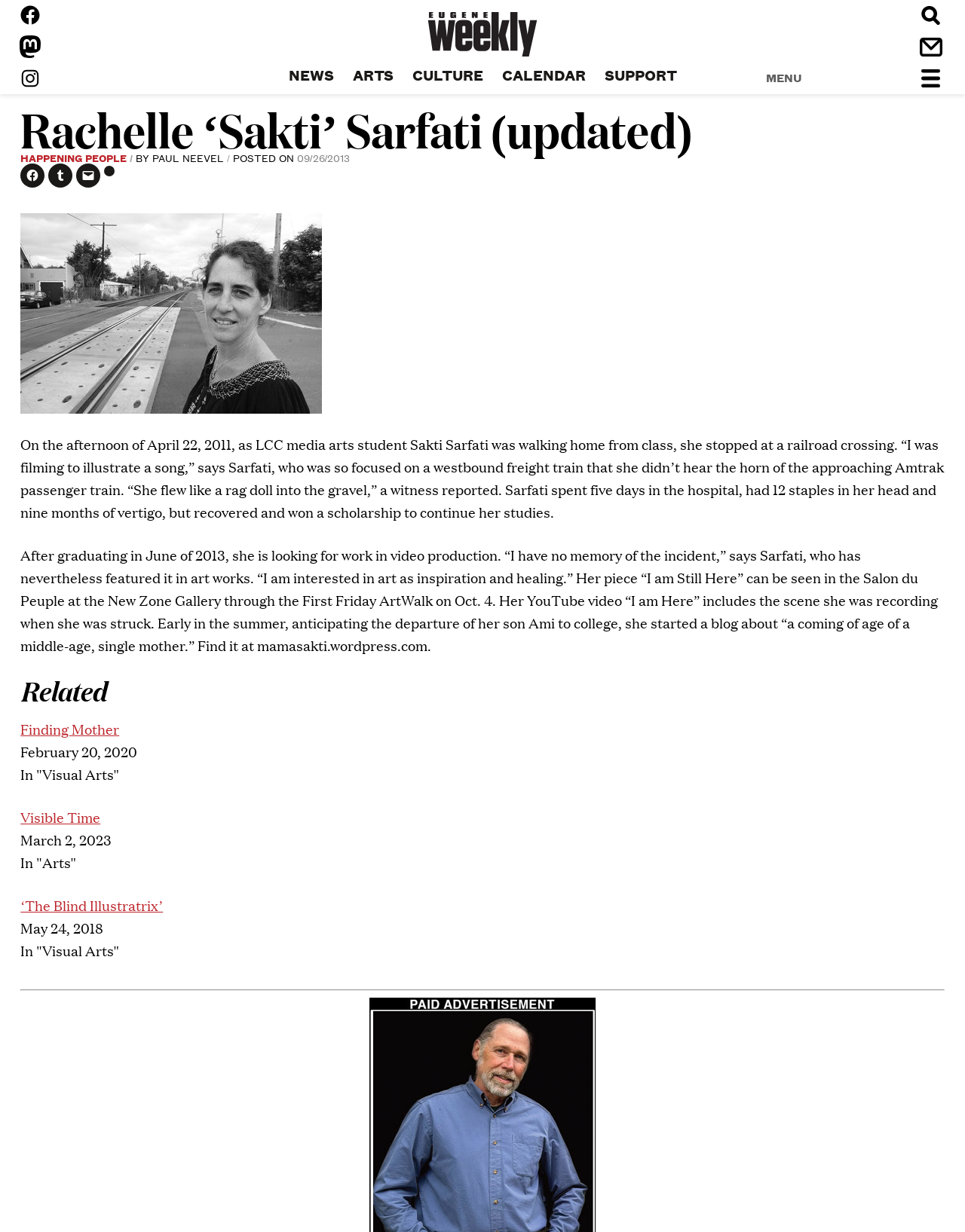Please locate the bounding box coordinates of the element that should be clicked to complete the given instruction: "Contact the law firm through the website".

None